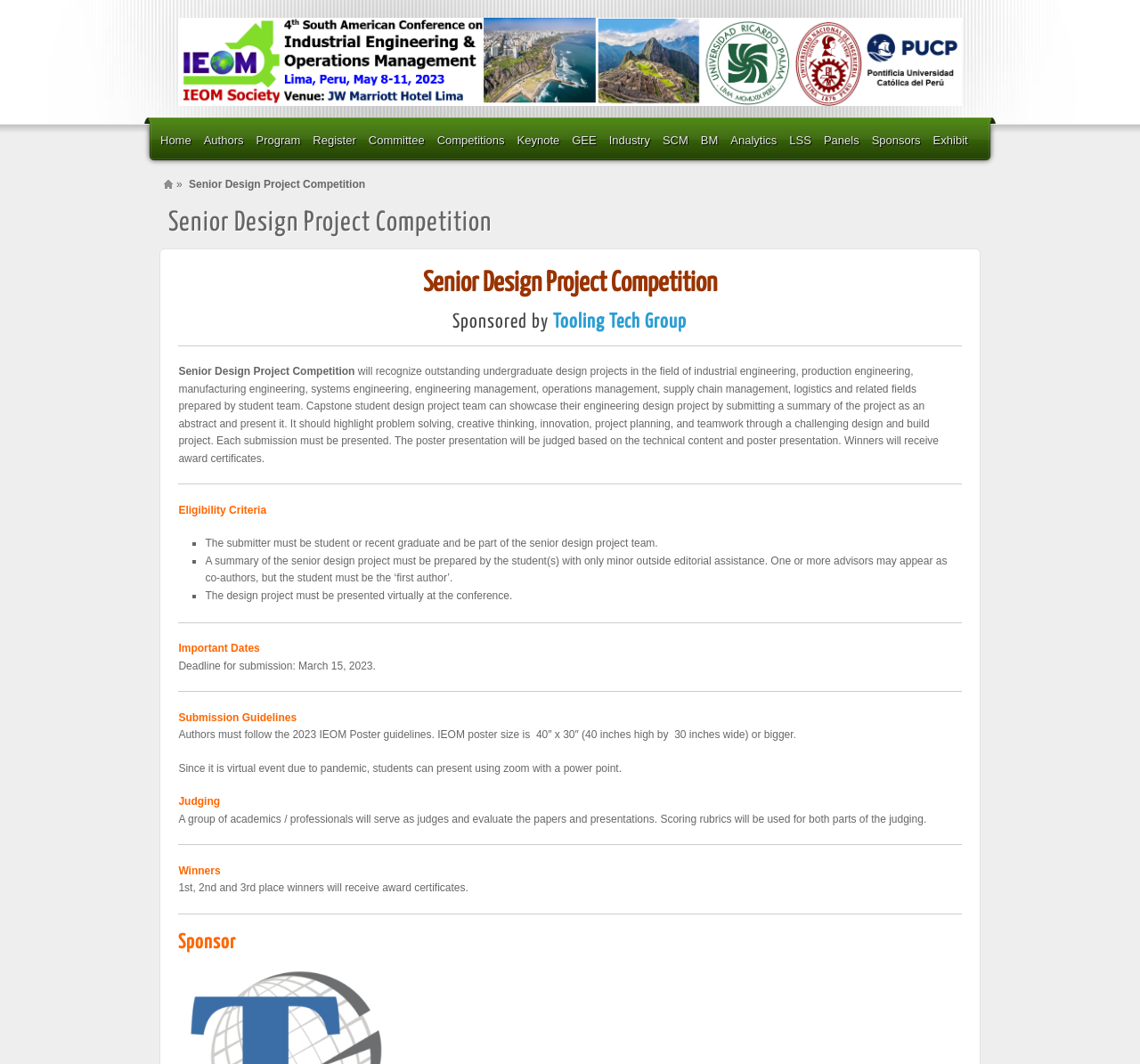Generate the text content of the main heading of the webpage.

Senior Design Project Competition